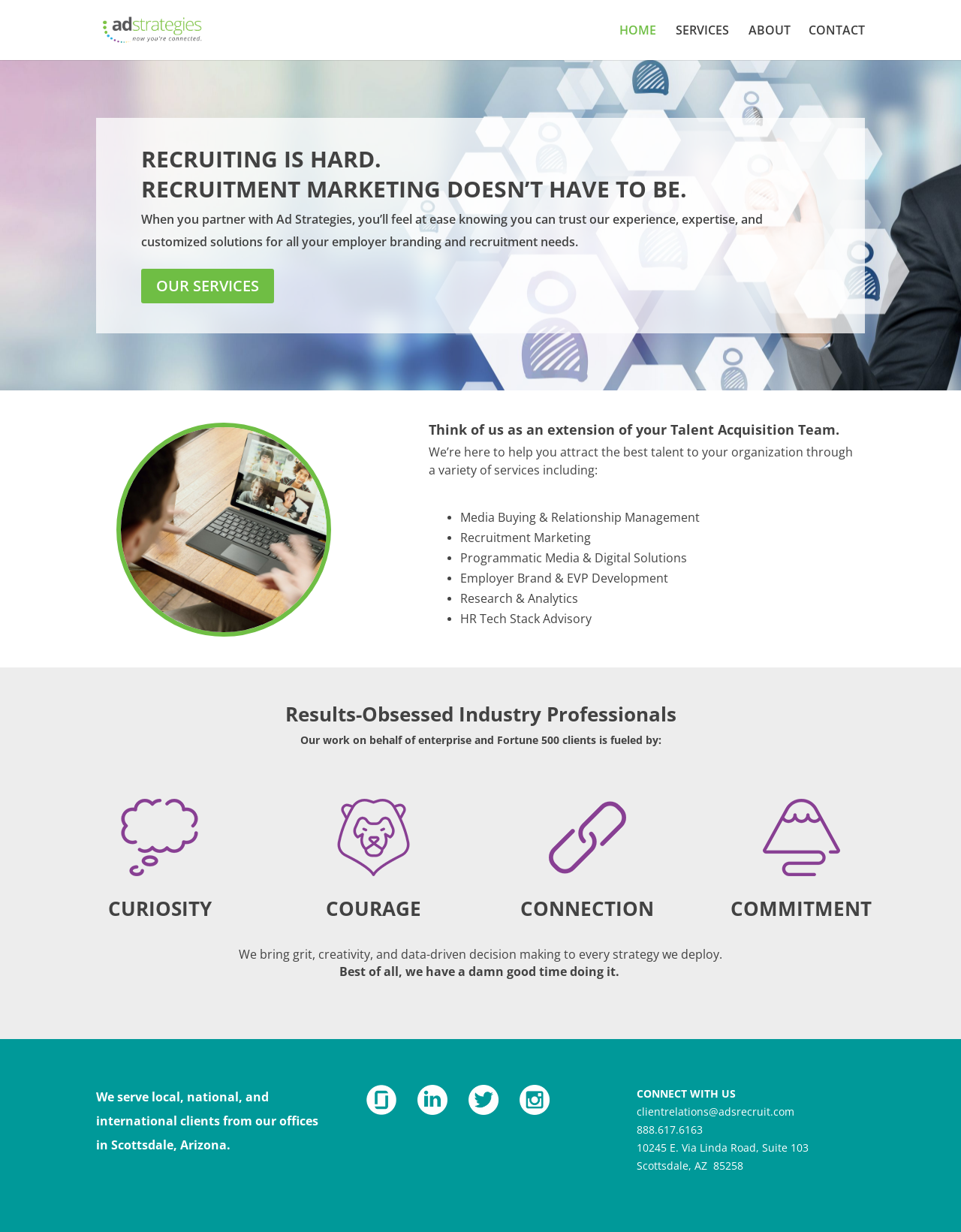Locate the bounding box coordinates of the element to click to perform the following action: 'Call us at 888.617.6163'. The coordinates should be given as four float values between 0 and 1, in the form of [left, top, right, bottom].

[0.663, 0.911, 0.731, 0.923]